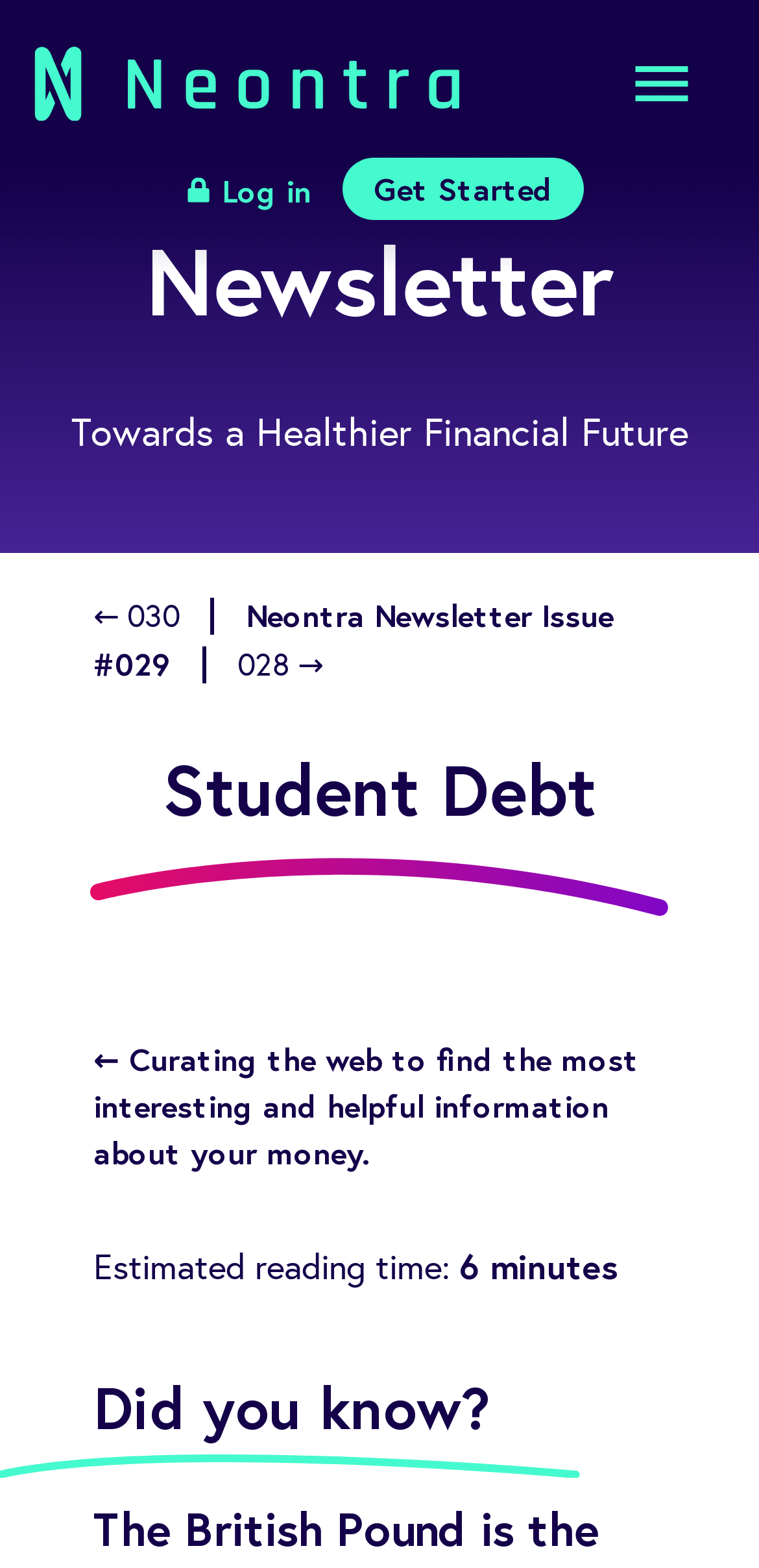Is there a way to navigate to previous newsletters?
Using the image as a reference, give an elaborate response to the question.

I found a link element with the text '← 030' and another link element with the text '028 →'. These links are likely used to navigate to previous newsletters, with the numbers indicating the issue numbers. The presence of these links suggests that users can access previous newsletters.